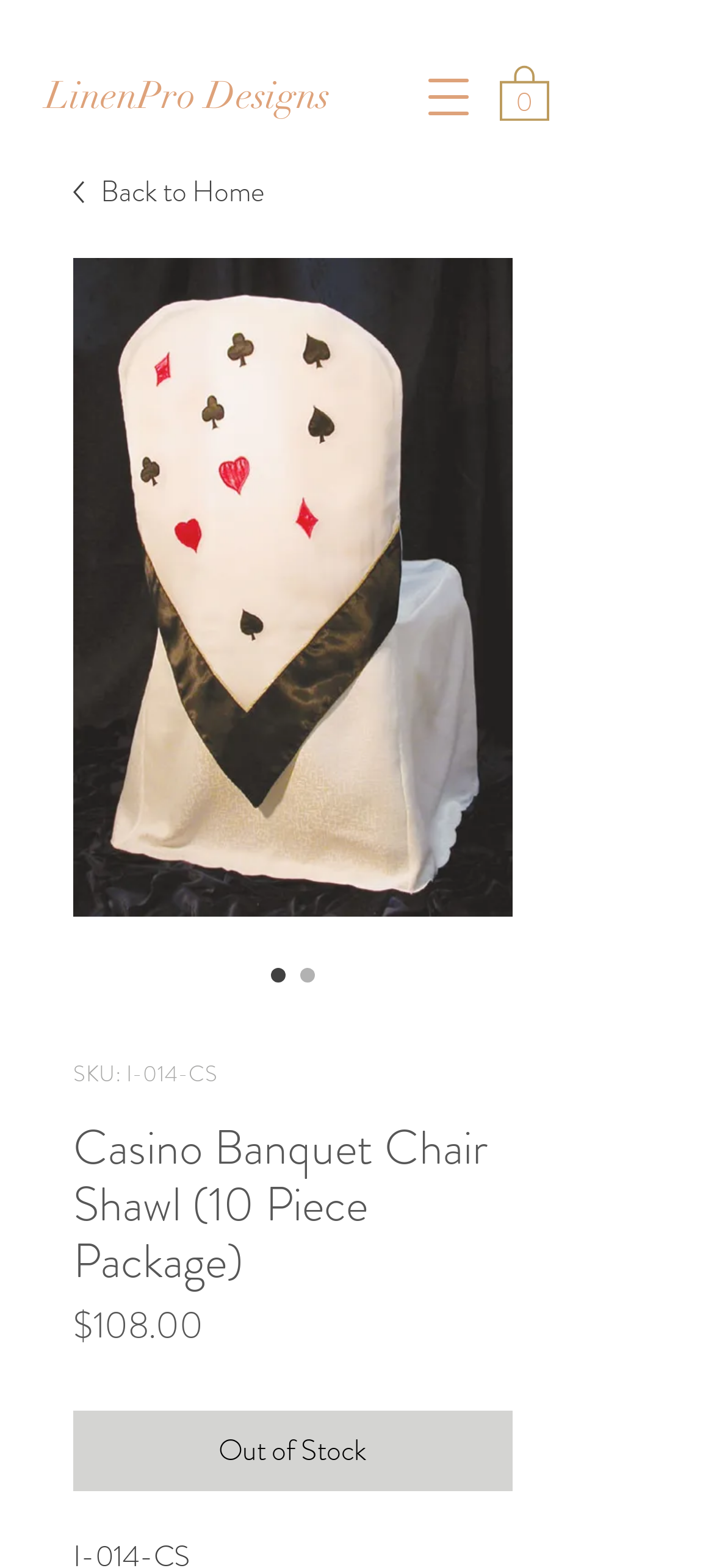Using the information in the image, give a comprehensive answer to the question: 
What is the type of product being sold?

I found the type of product being sold by looking at the image and the text that describes the product, which is a Casino Banquet Chair Shawl.